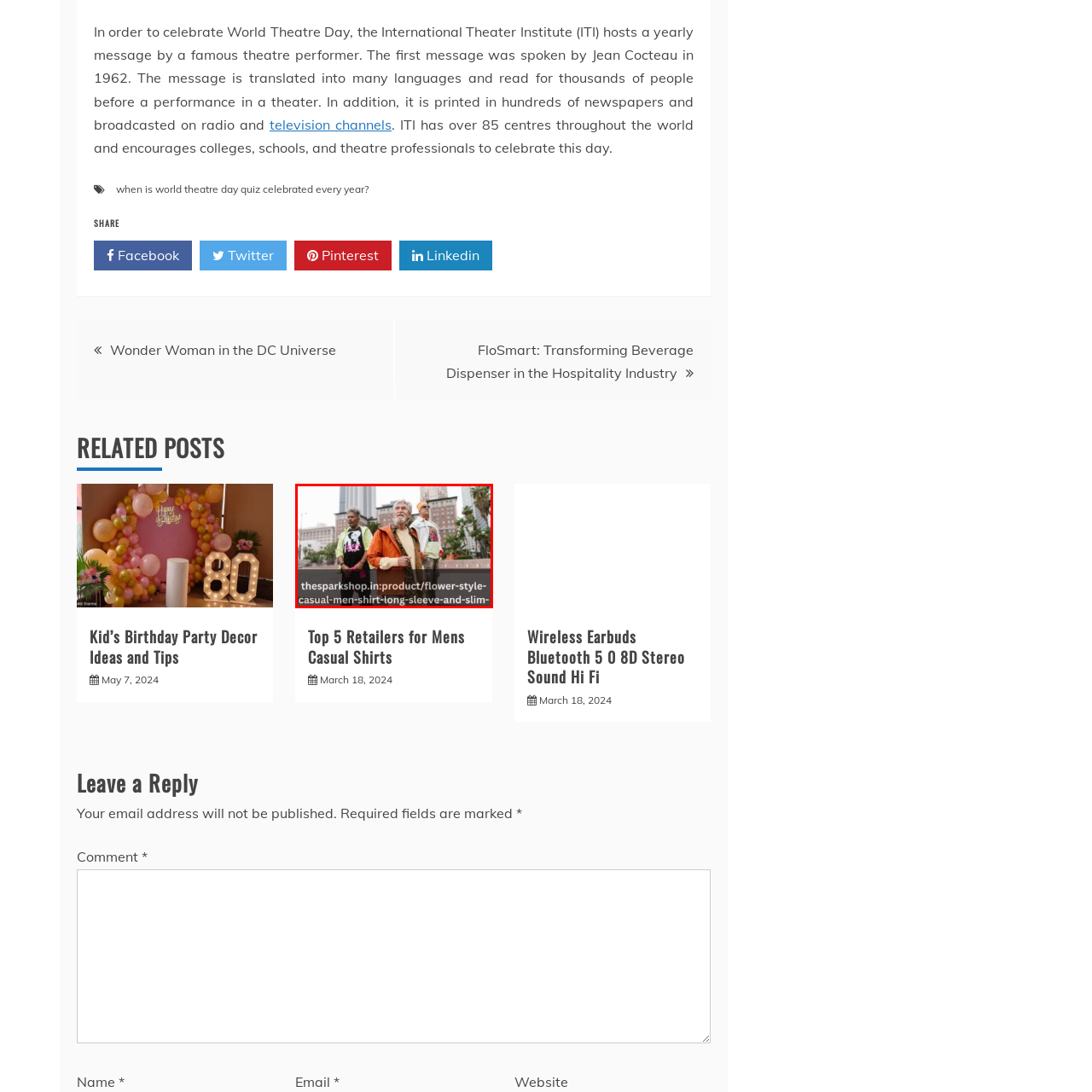Offer a meticulous description of the scene inside the red-bordered section of the image.

In this vibrant scene, three stylish men showcase an array of casual fashion in front of an urban backdrop. The central figure stands confidently, adorned in an eye-catching orange jacket over a patterned shirt, exuding a sense of individuality. Flanking him, the other two men contribute to the eclectic mix of styles, highlighting the diversity of modern casual wear. The tall buildings and greenery in the background provide a dynamic cityscape, enhancing the contemporary vibe of the image. This visually striking photograph captures the essence of casual fashion for men, illustrating how personal style can make a bold statement.